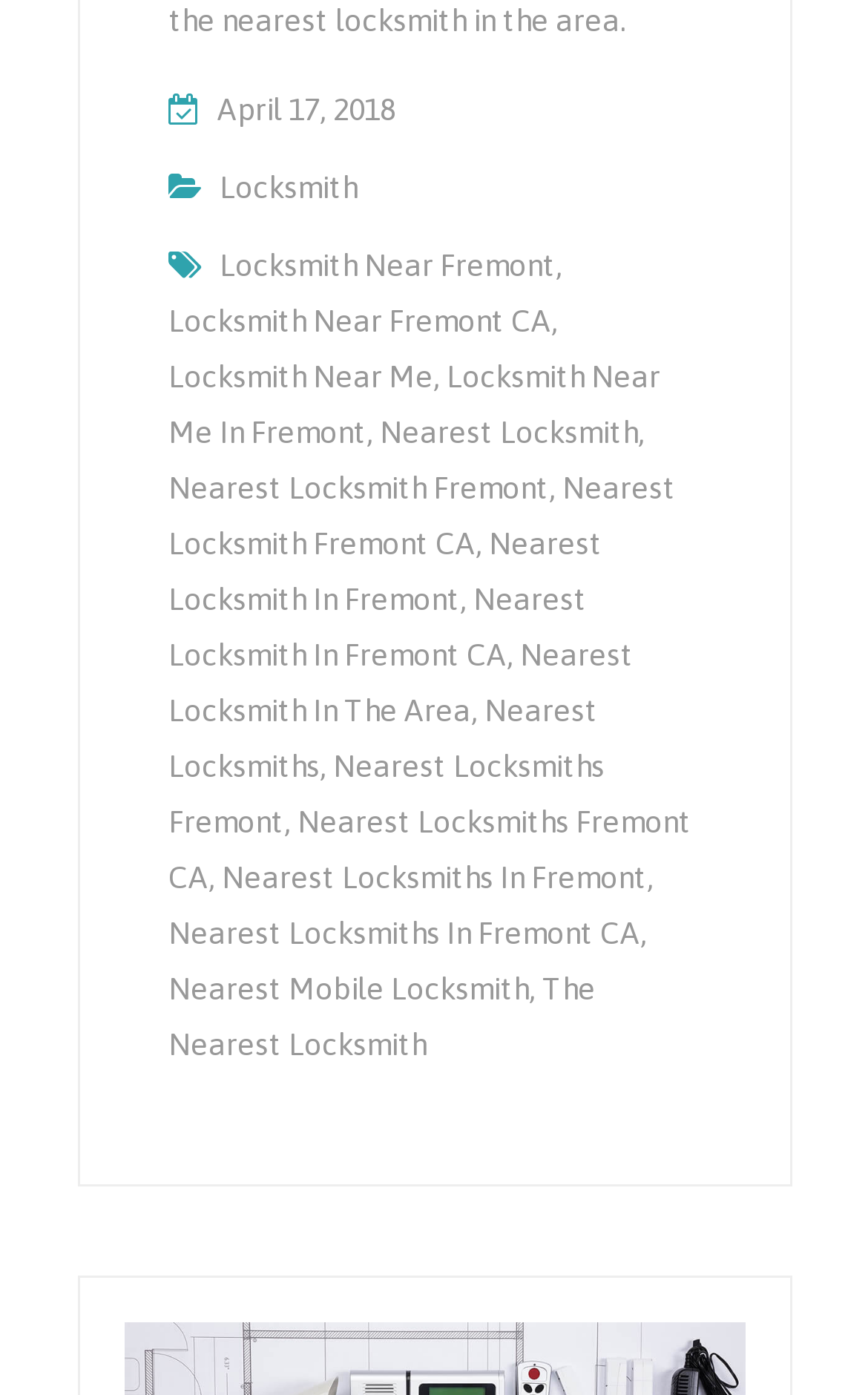Could you provide the bounding box coordinates for the portion of the screen to click to complete this instruction: "View news in 2019"?

None